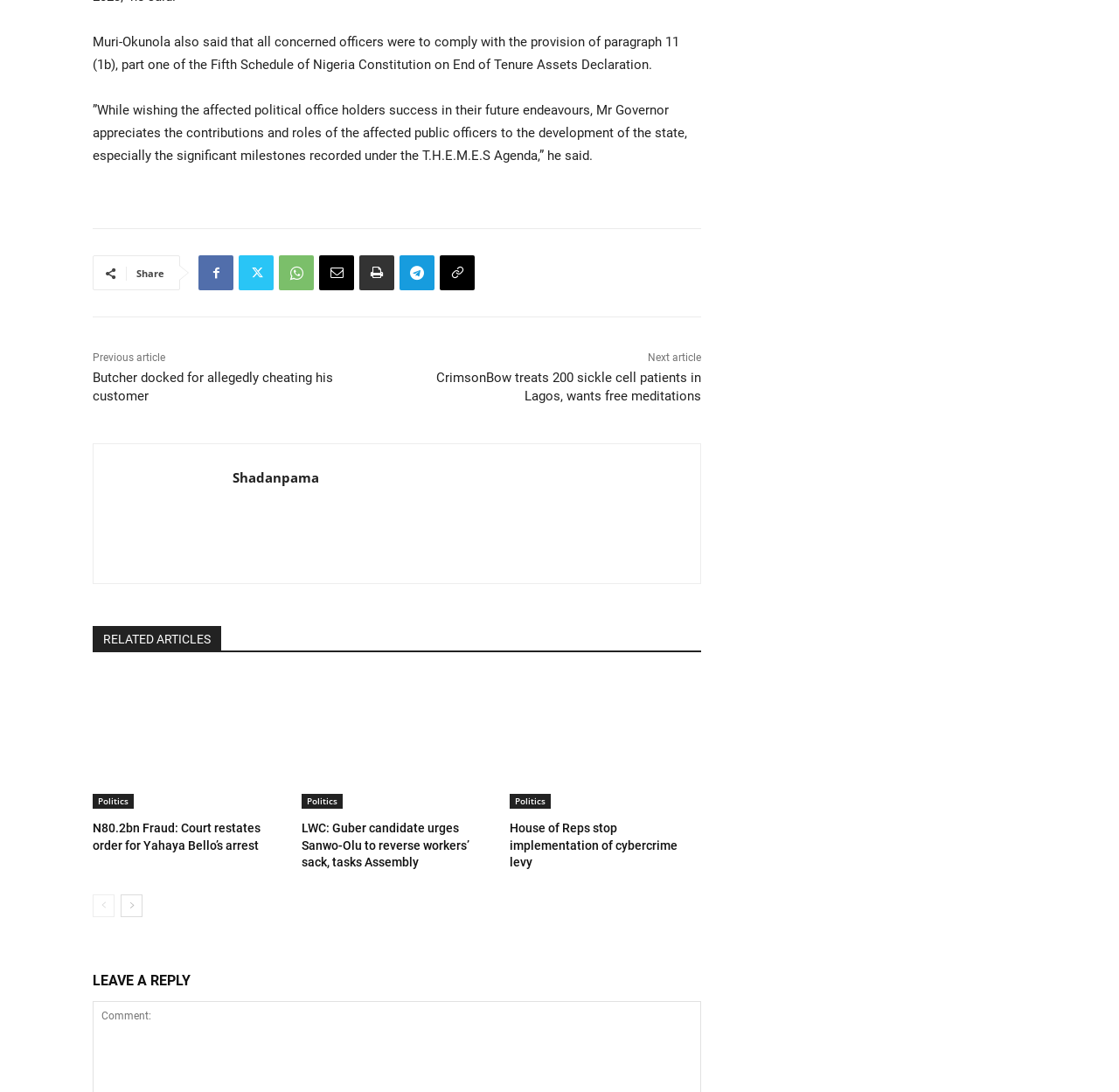Please specify the bounding box coordinates of the clickable region necessary for completing the following instruction: "Share the article". The coordinates must consist of four float numbers between 0 and 1, i.e., [left, top, right, bottom].

[0.122, 0.244, 0.147, 0.256]